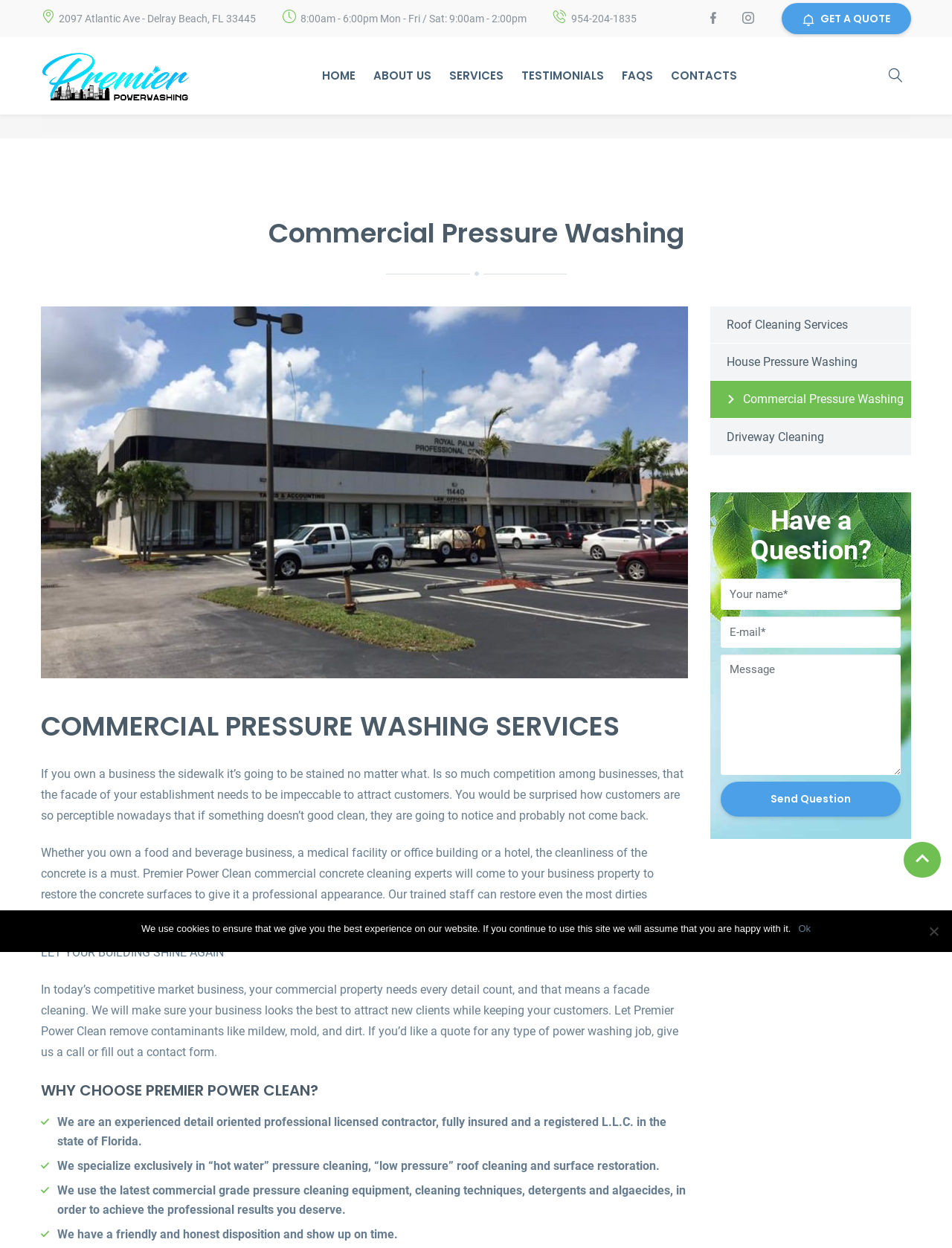Can you show the bounding box coordinates of the region to click on to complete the task described in the instruction: "Click the GET A QUOTE button"?

[0.821, 0.002, 0.957, 0.027]